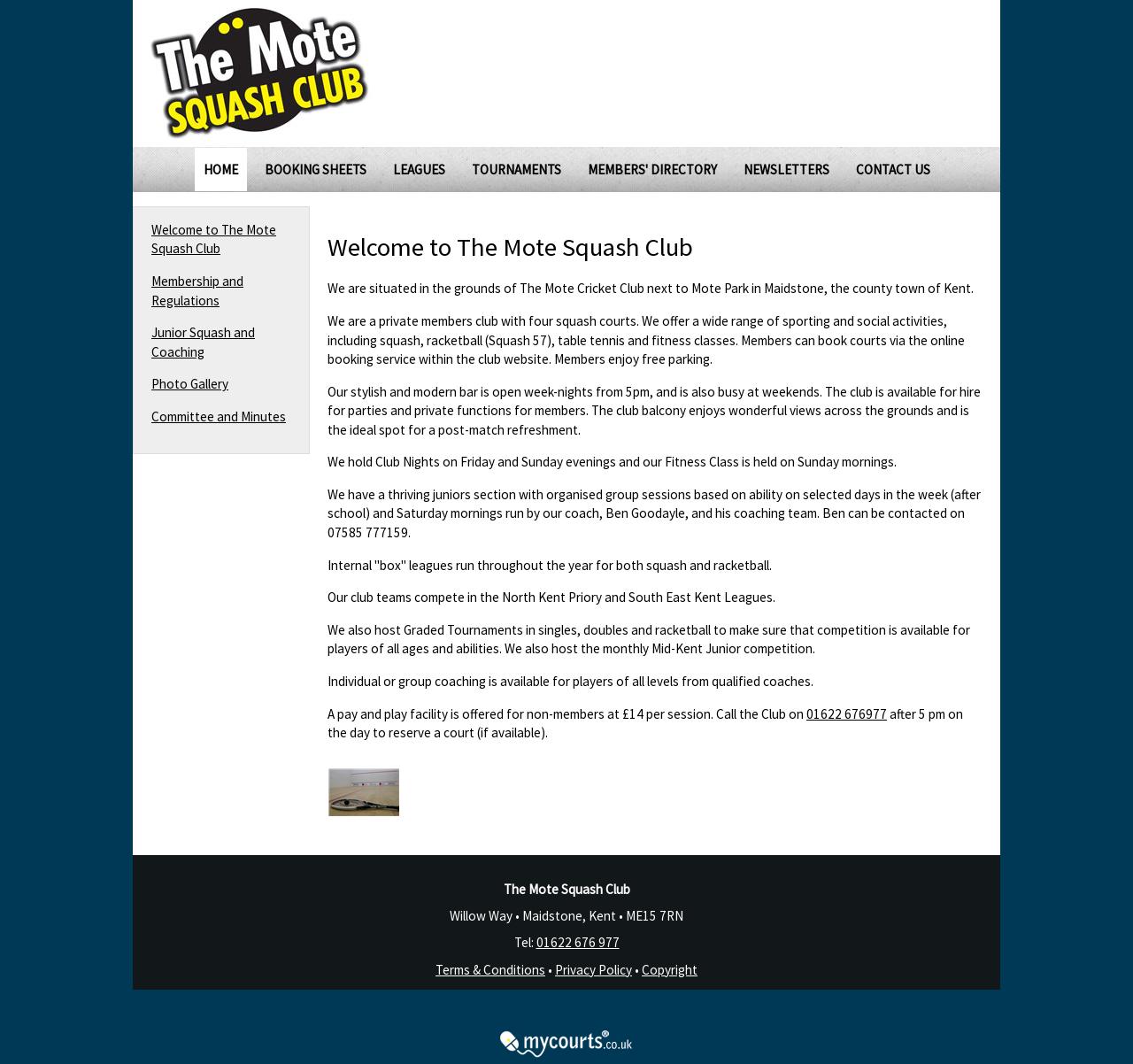Please find and generate the text of the main header of the webpage.

Welcome to The Mote Squash Club